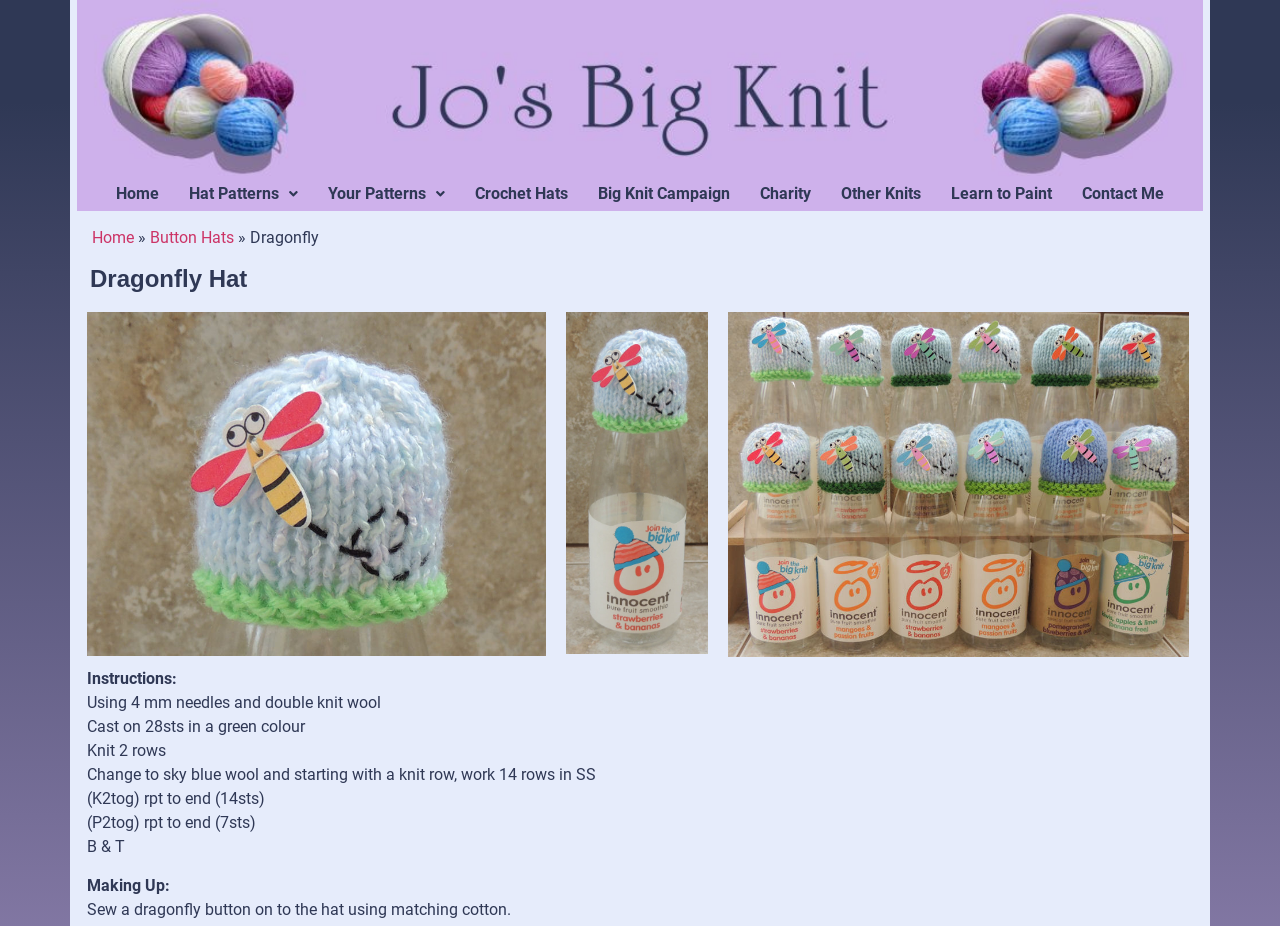What is the name of the knitting pattern?
From the image, respond using a single word or phrase.

Dragonfly